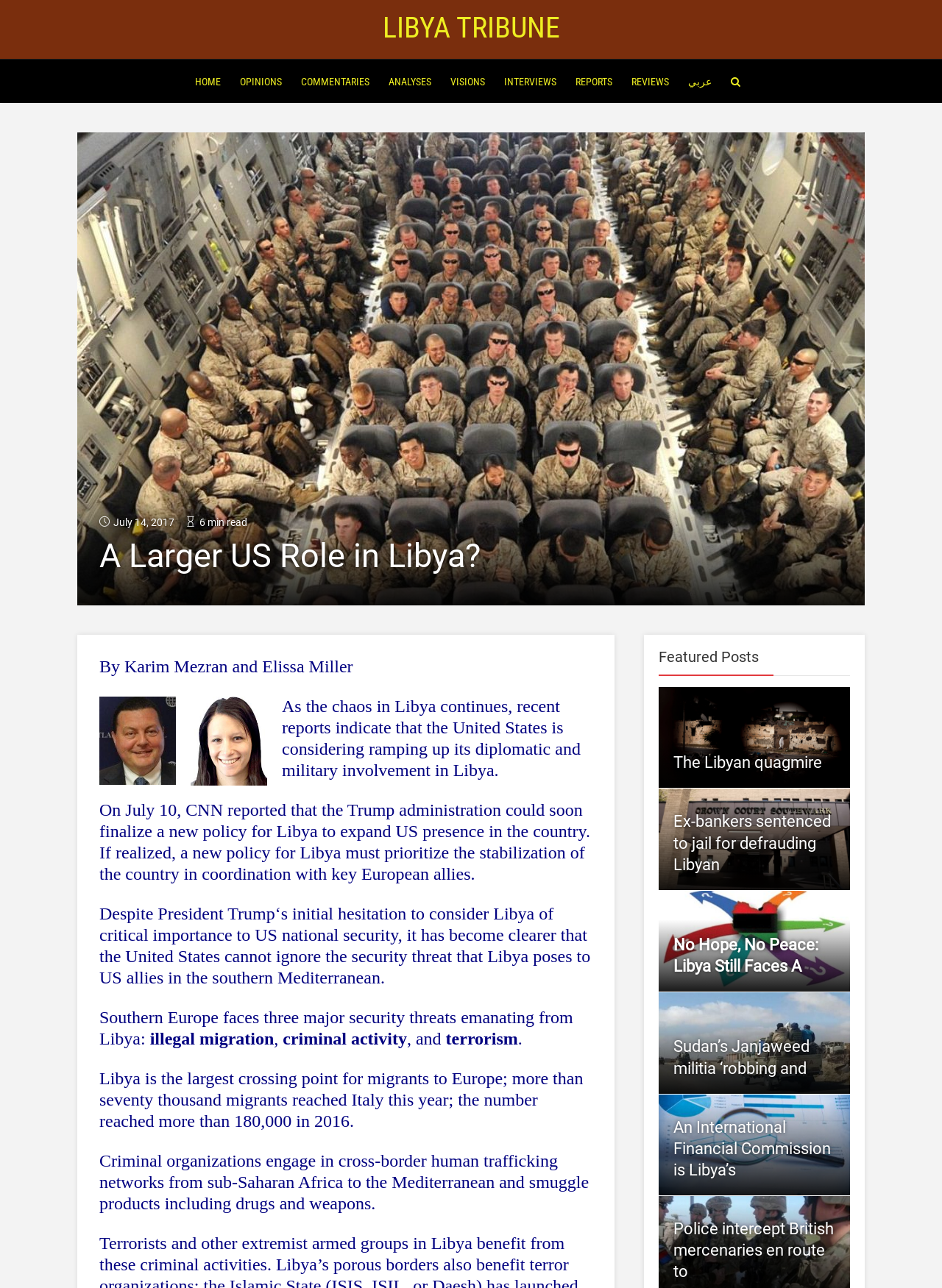Locate the bounding box coordinates of the element that should be clicked to execute the following instruction: "Read the article 'An International Financial Commission is Libya’s'".

[0.715, 0.868, 0.882, 0.915]